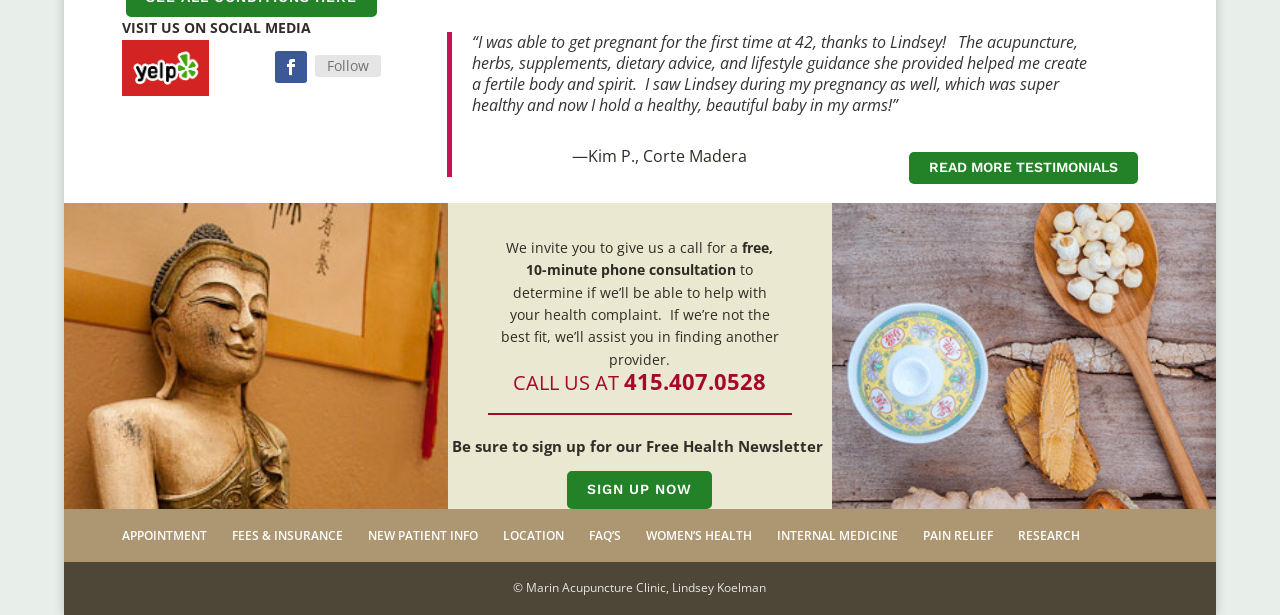Identify the bounding box coordinates for the element that needs to be clicked to fulfill this instruction: "Call the clinic". Provide the coordinates in the format of four float numbers between 0 and 1: [left, top, right, bottom].

[0.389, 0.604, 0.611, 0.656]